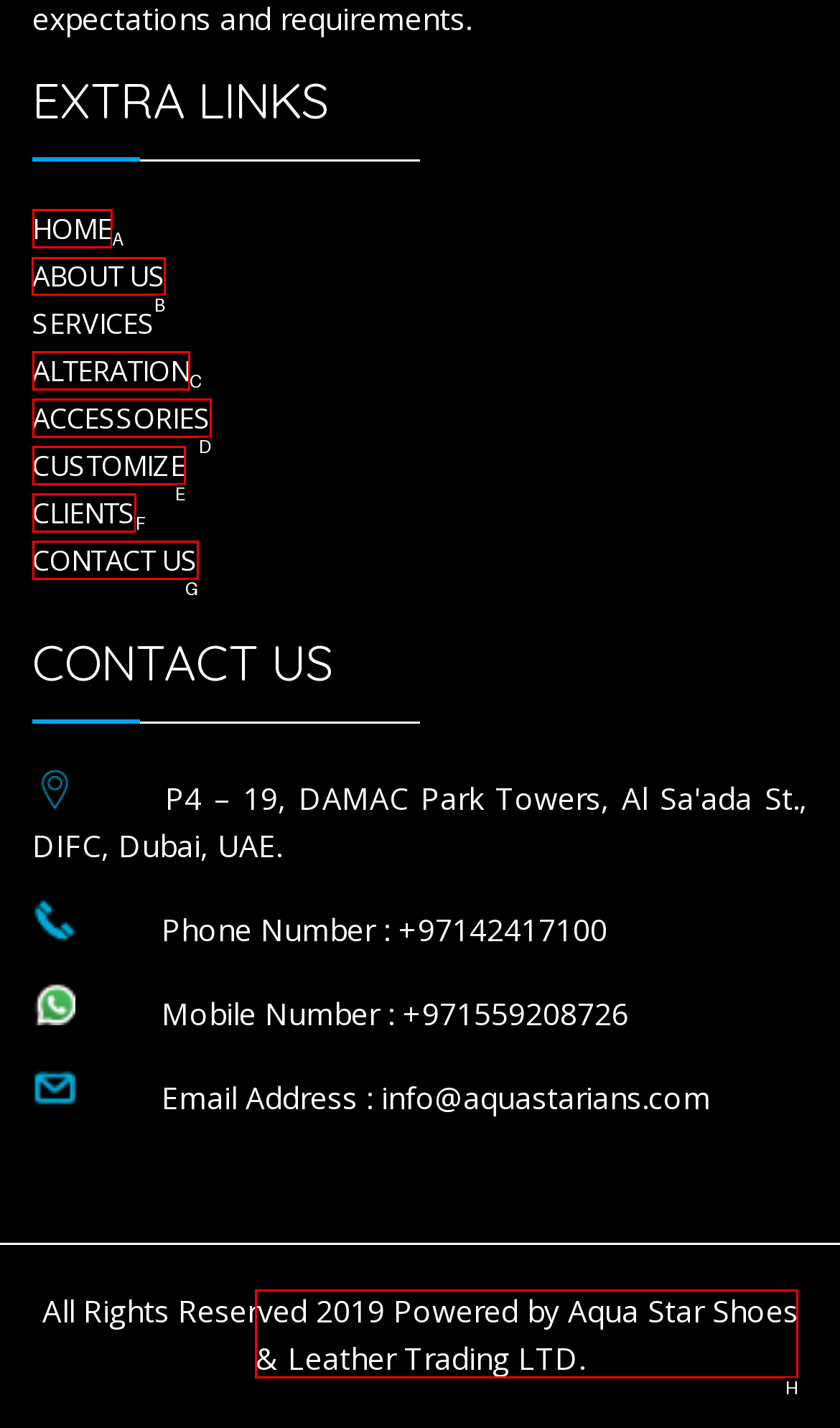Identify which lettered option to click to carry out the task: view about us. Provide the letter as your answer.

B